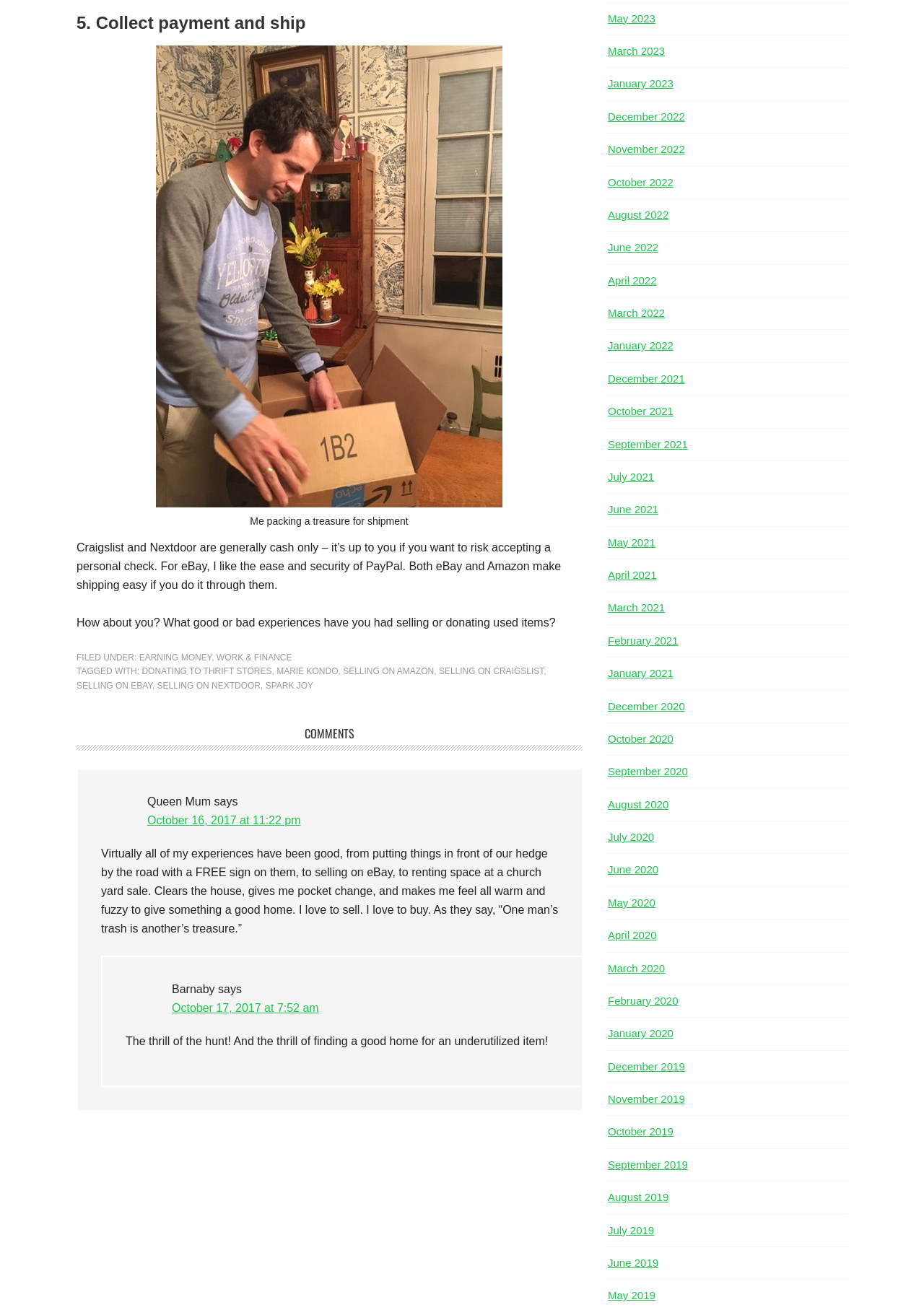Identify the bounding box coordinates of the specific part of the webpage to click to complete this instruction: "Click on the link to view comments".

[0.083, 0.556, 0.63, 0.573]